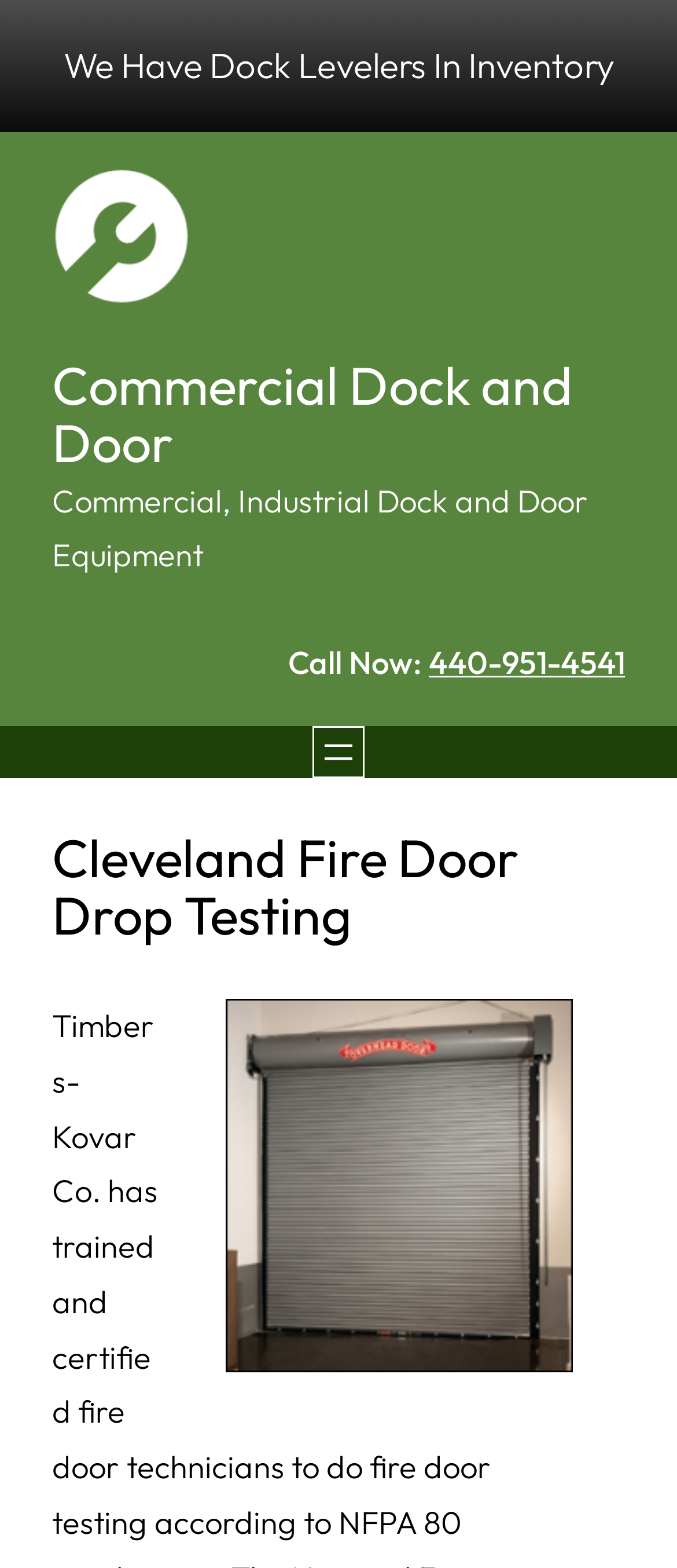What is shown in the image?
Based on the image, give a one-word or short phrase answer.

Rolling service fire doors